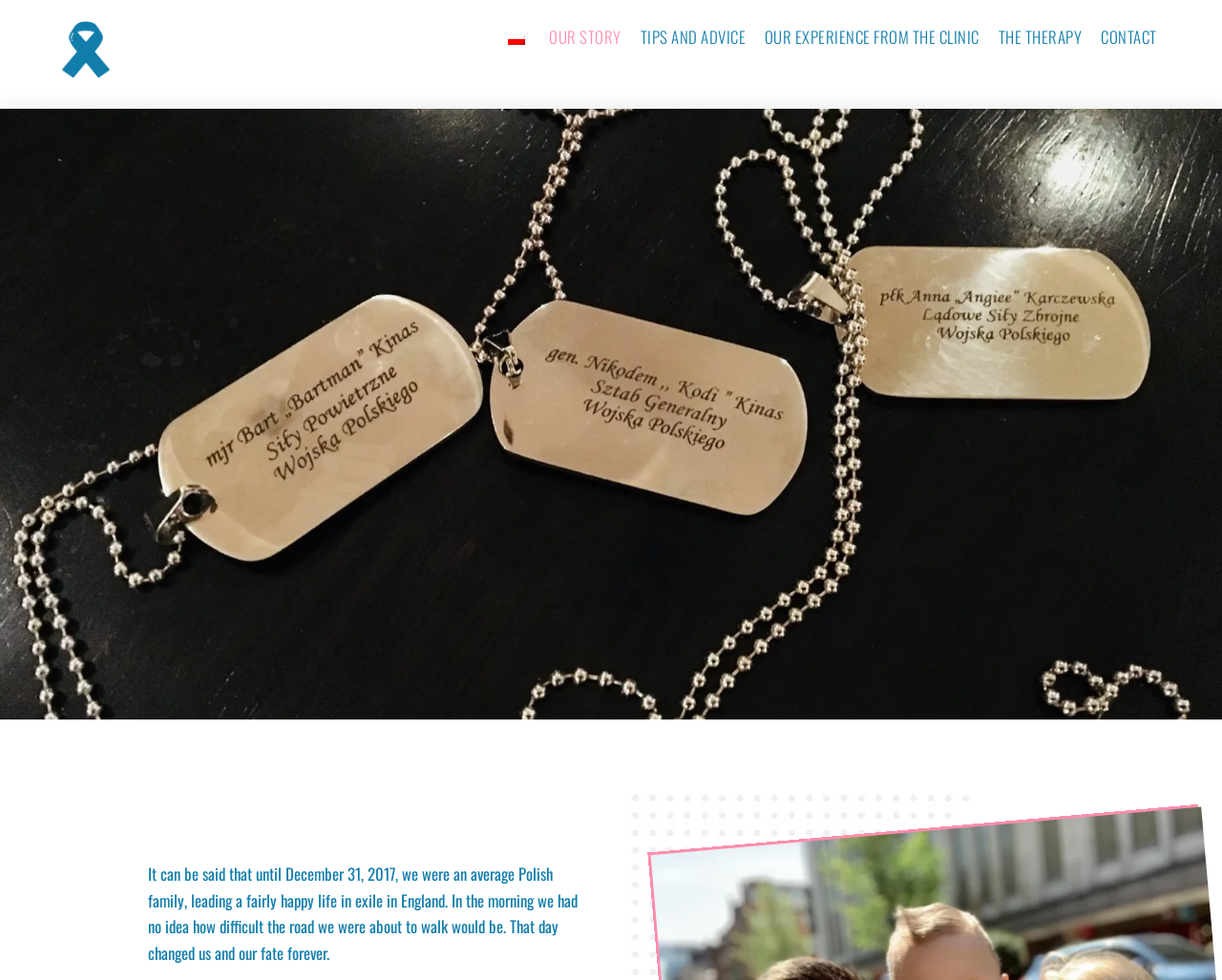Answer this question in one word or a short phrase: How many links are in the top navigation bar?

6